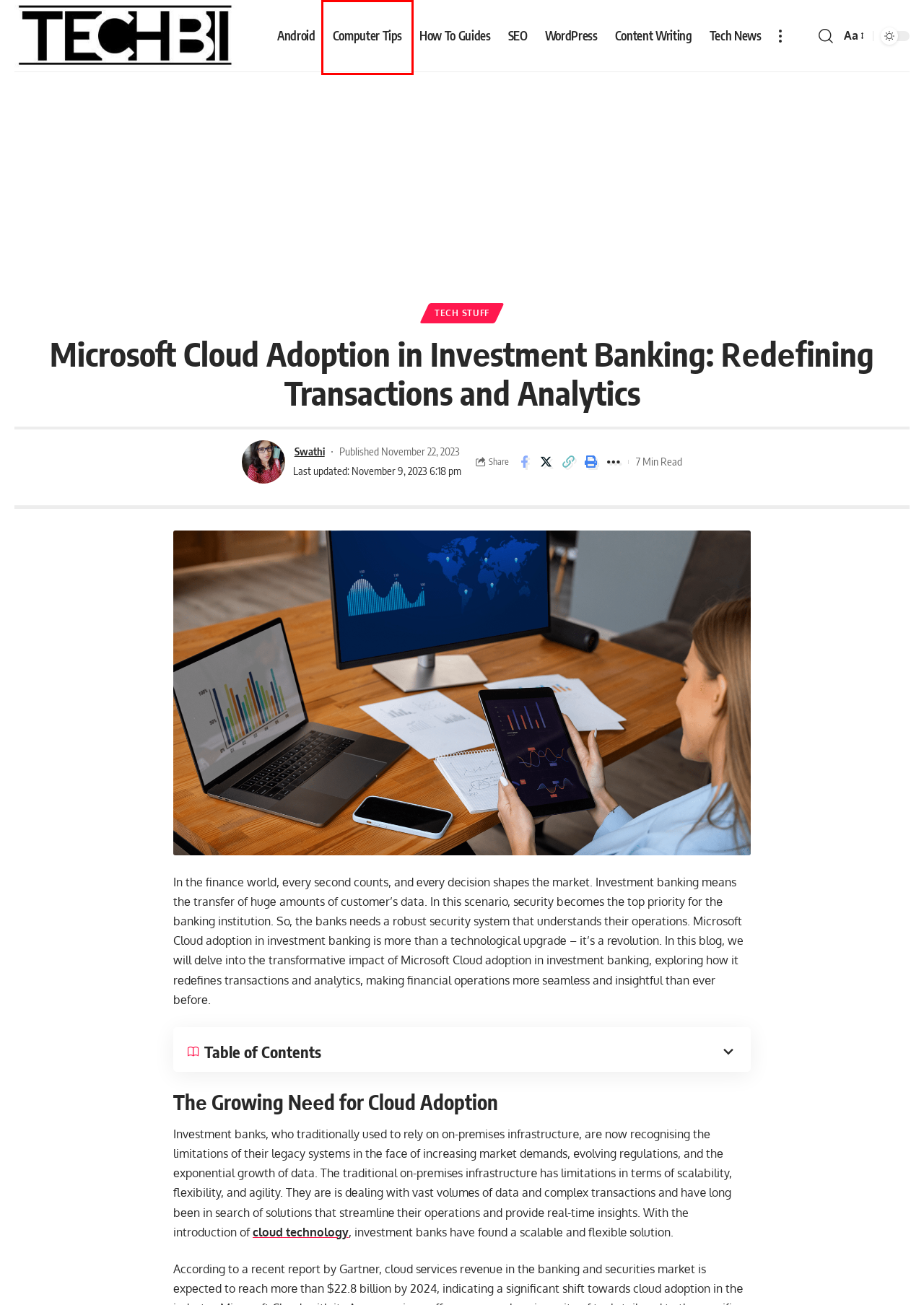You have been given a screenshot of a webpage, where a red bounding box surrounds a UI element. Identify the best matching webpage description for the page that loads after the element in the bounding box is clicked. Options include:
A. Swathi - TechBii
B. WordPress Archives - TechBii
C. Android Archives - TechBii
D. Content Writing Archives - TechBii
E. SEO Archives - TechBii
F. PC Tips Archives - TechBii
G. Tech Stuff Archives - TechBii
H. TechBii - The Trendy Tech Blog

F